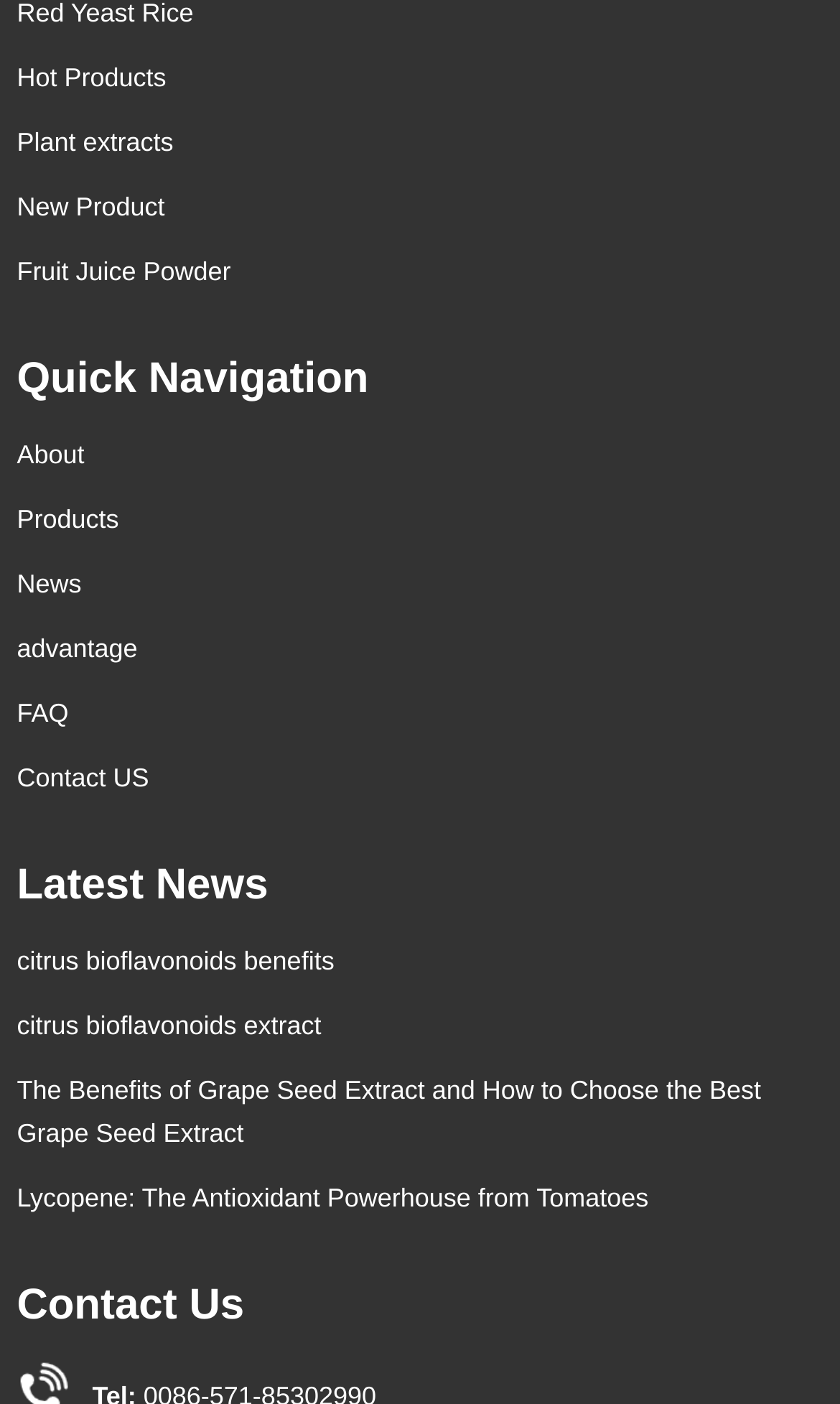Use the details in the image to answer the question thoroughly: 
What is the first product category?

The first product category is 'Hot Products' which is a link located at the top of the webpage with a bounding box of [0.02, 0.044, 0.198, 0.065].